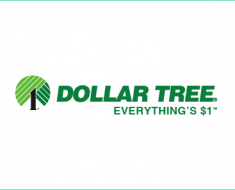Analyze the image and give a detailed response to the question:
What shape is the graphic element to the left of the text?

The caption describes the graphic element to the left of the text as a 'distinctive green-and-white circular graphic resembling a stylized tree', which implies that the shape of the graphic element is circular.